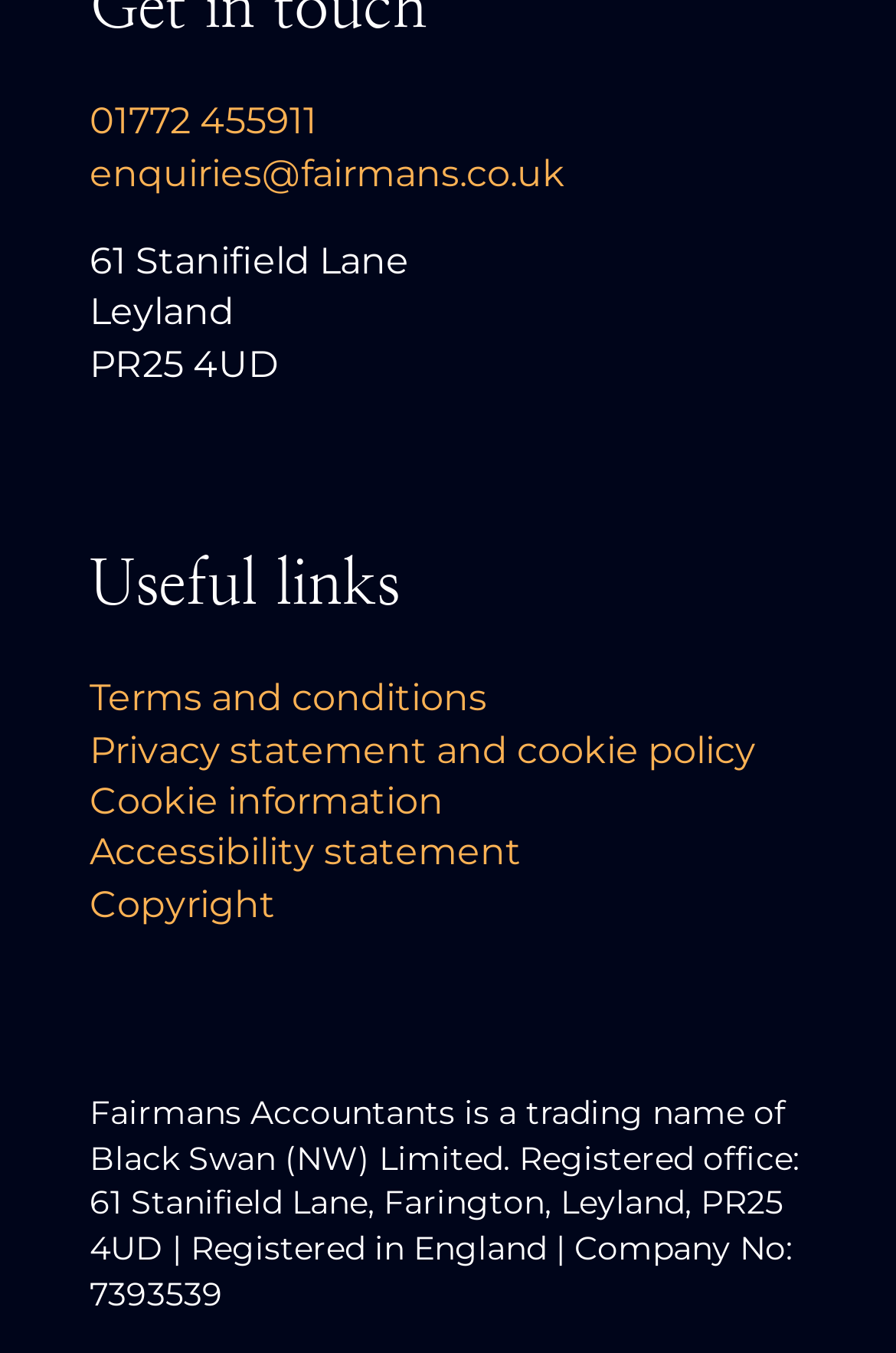What is the email address for enquiries?
Please respond to the question with a detailed and well-explained answer.

The email address for enquiries can be found in the link element at the top of the page, which states 'enquiries@fairmans.co.uk'.